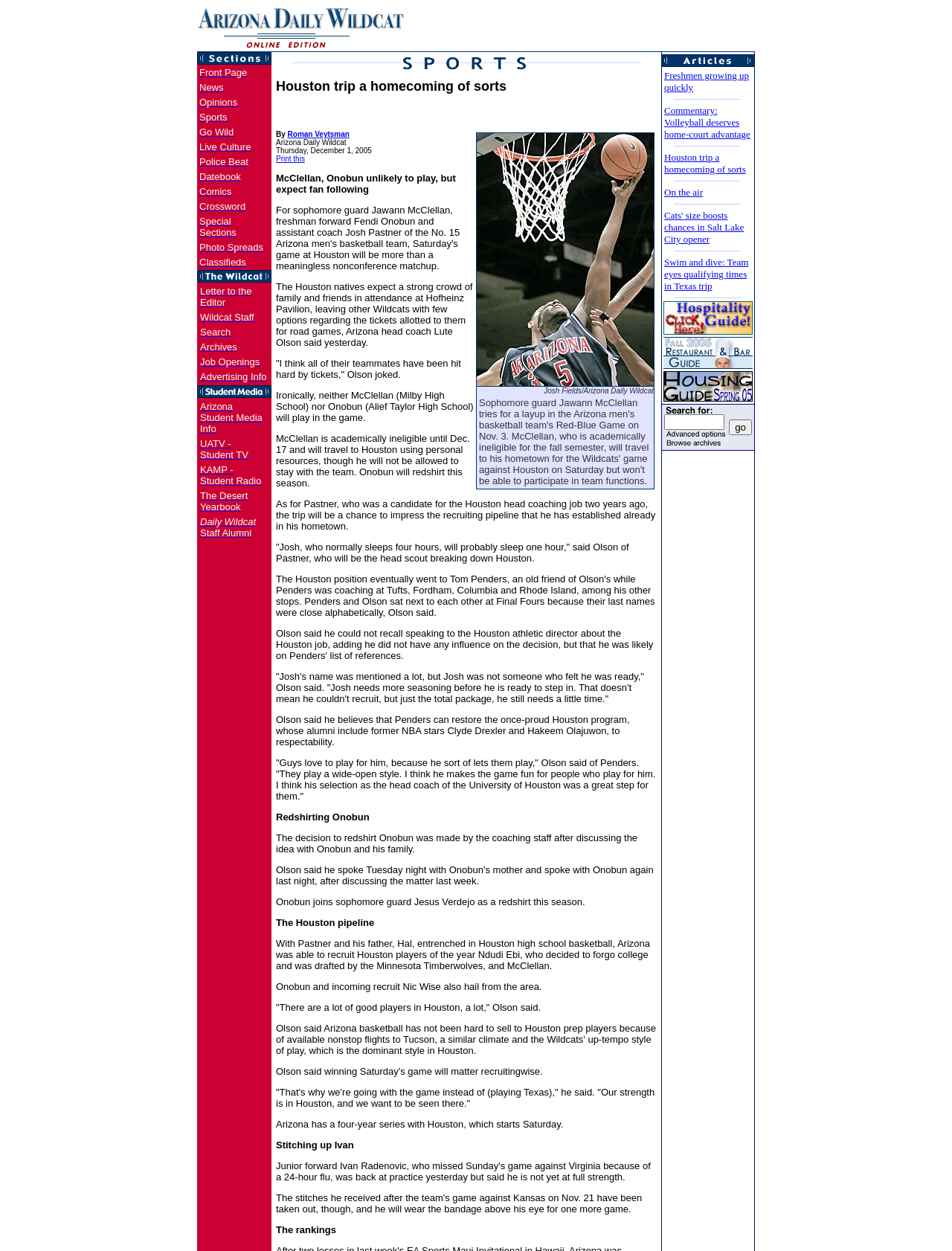Please specify the bounding box coordinates of the region to click in order to perform the following instruction: "View News".

[0.209, 0.065, 0.235, 0.074]